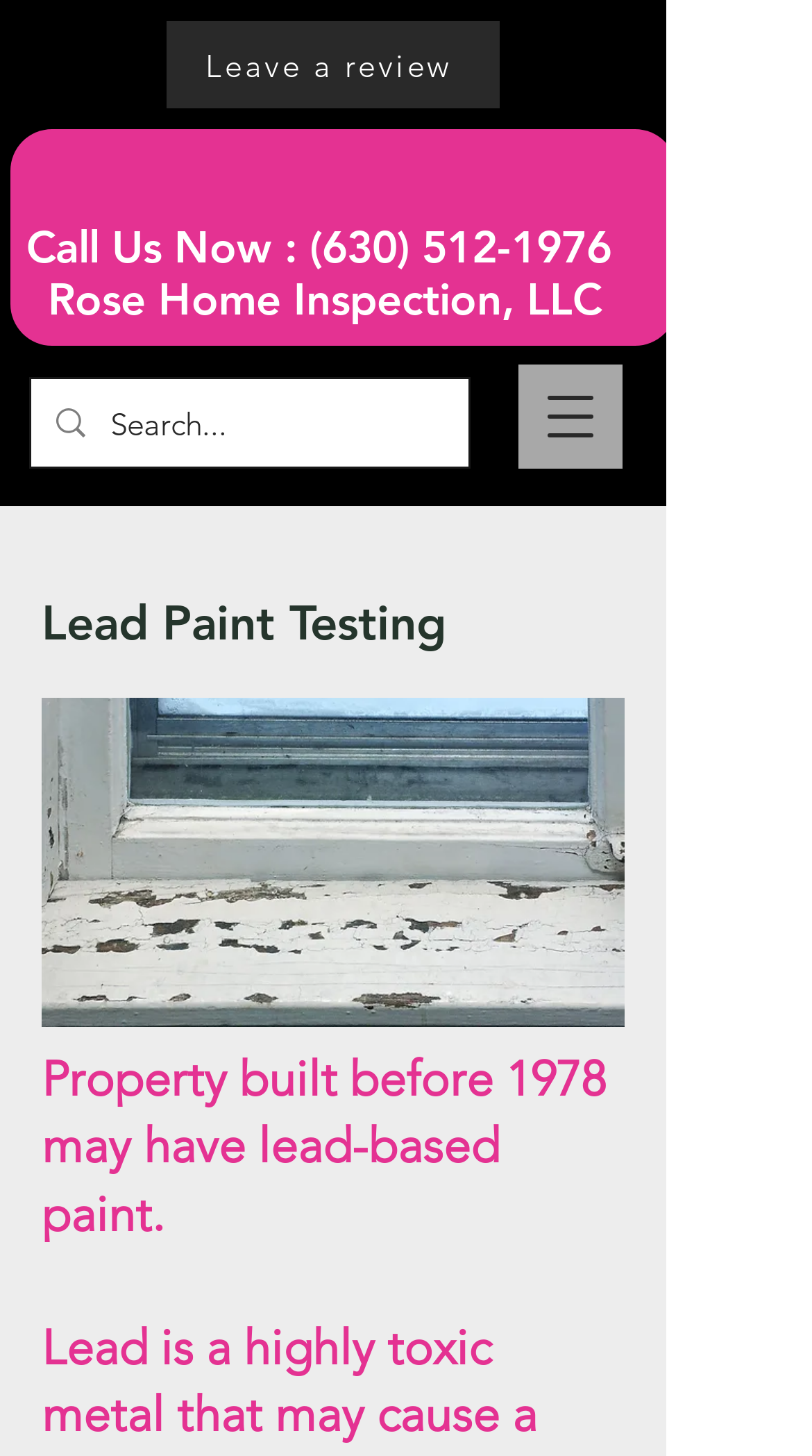Could you please study the image and provide a detailed answer to the question:
What is the purpose of the button?

I determined the purpose of the button by looking at its properties, which include 'hasPopup: dialog', suggesting that it opens a navigation menu when clicked.